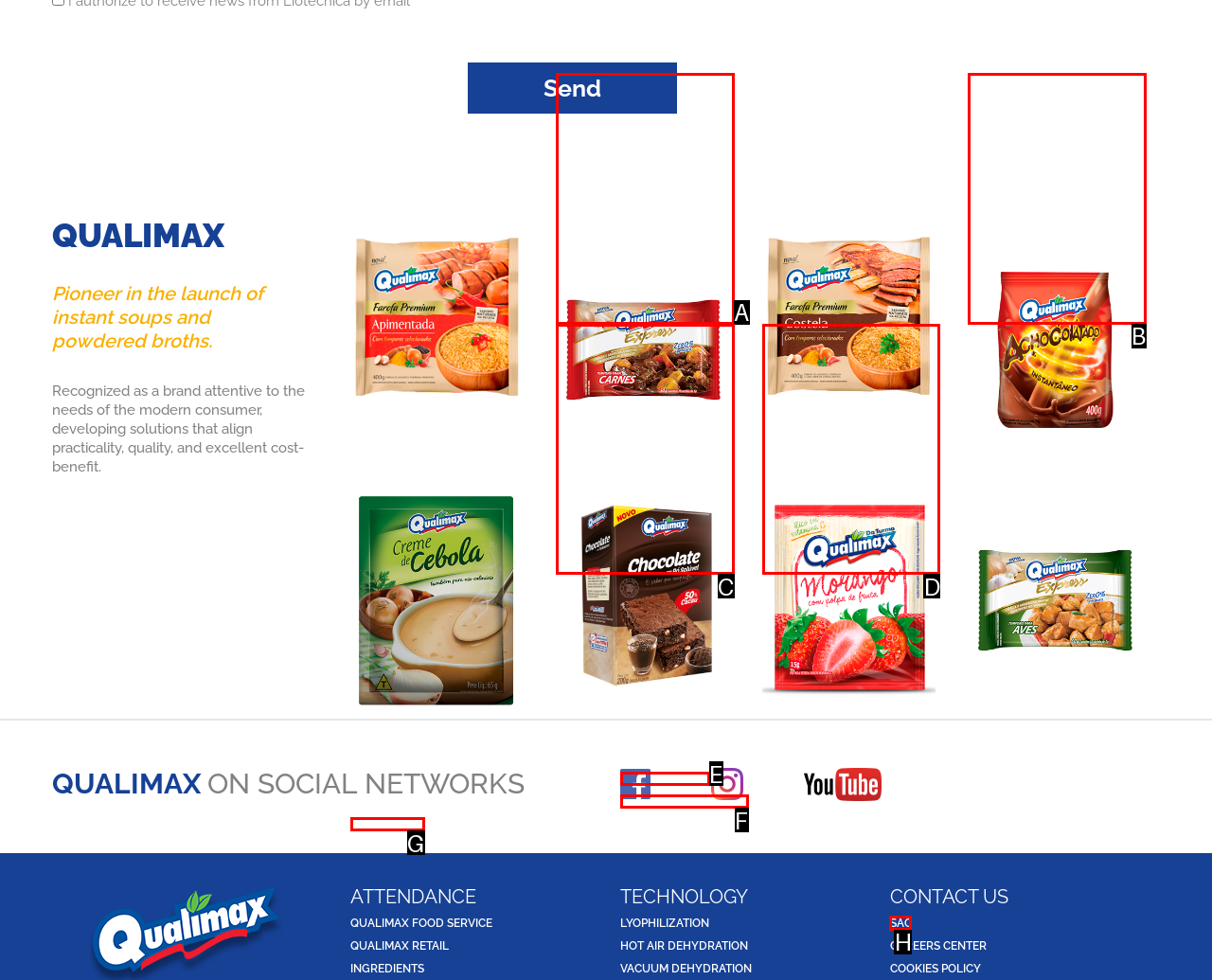Determine which letter corresponds to the UI element to click for this task: Contact Qualimax through SAC
Respond with the letter from the available options.

H